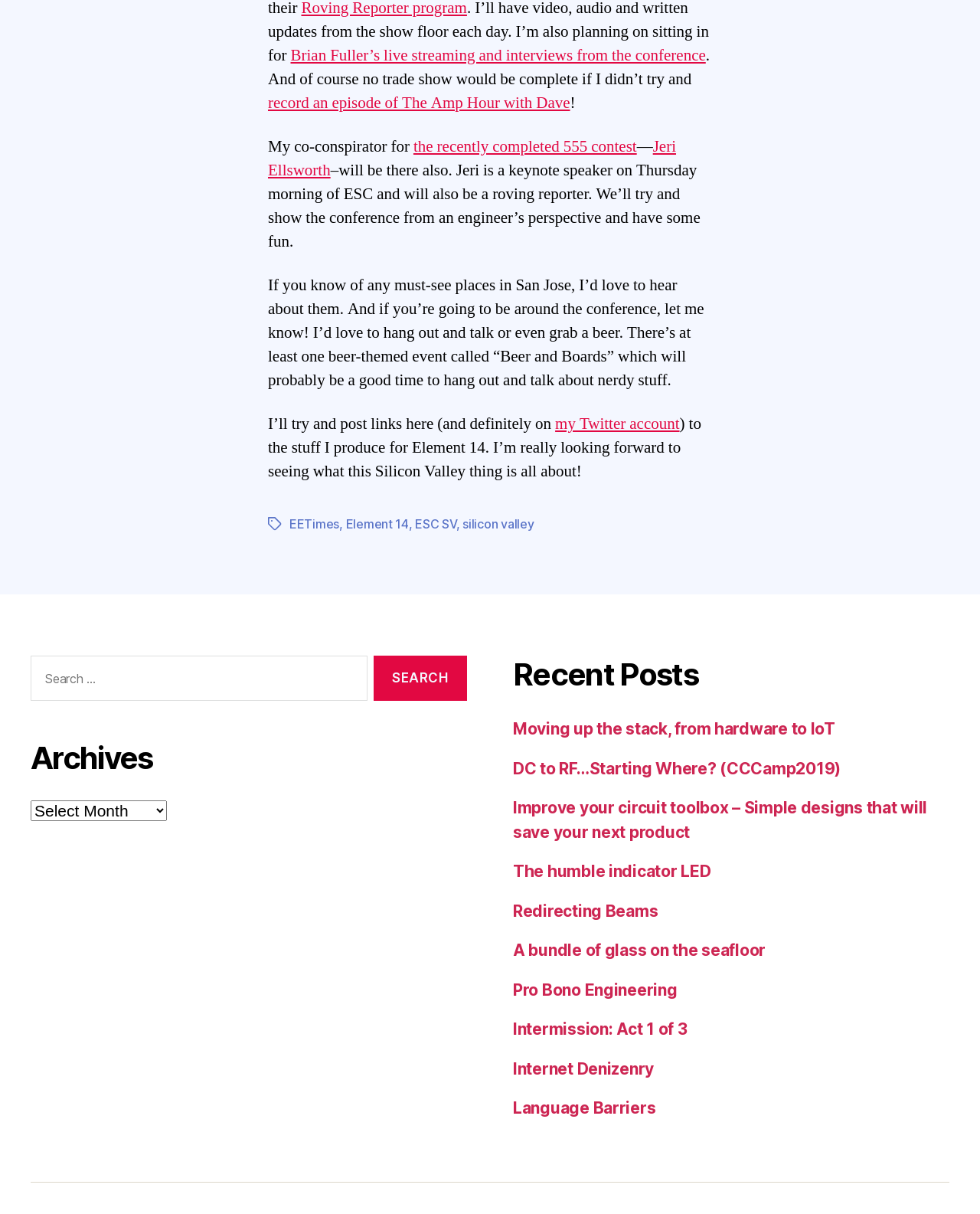Using the webpage screenshot, locate the HTML element that fits the following description and provide its bounding box: "EETimes".

[0.295, 0.425, 0.346, 0.438]